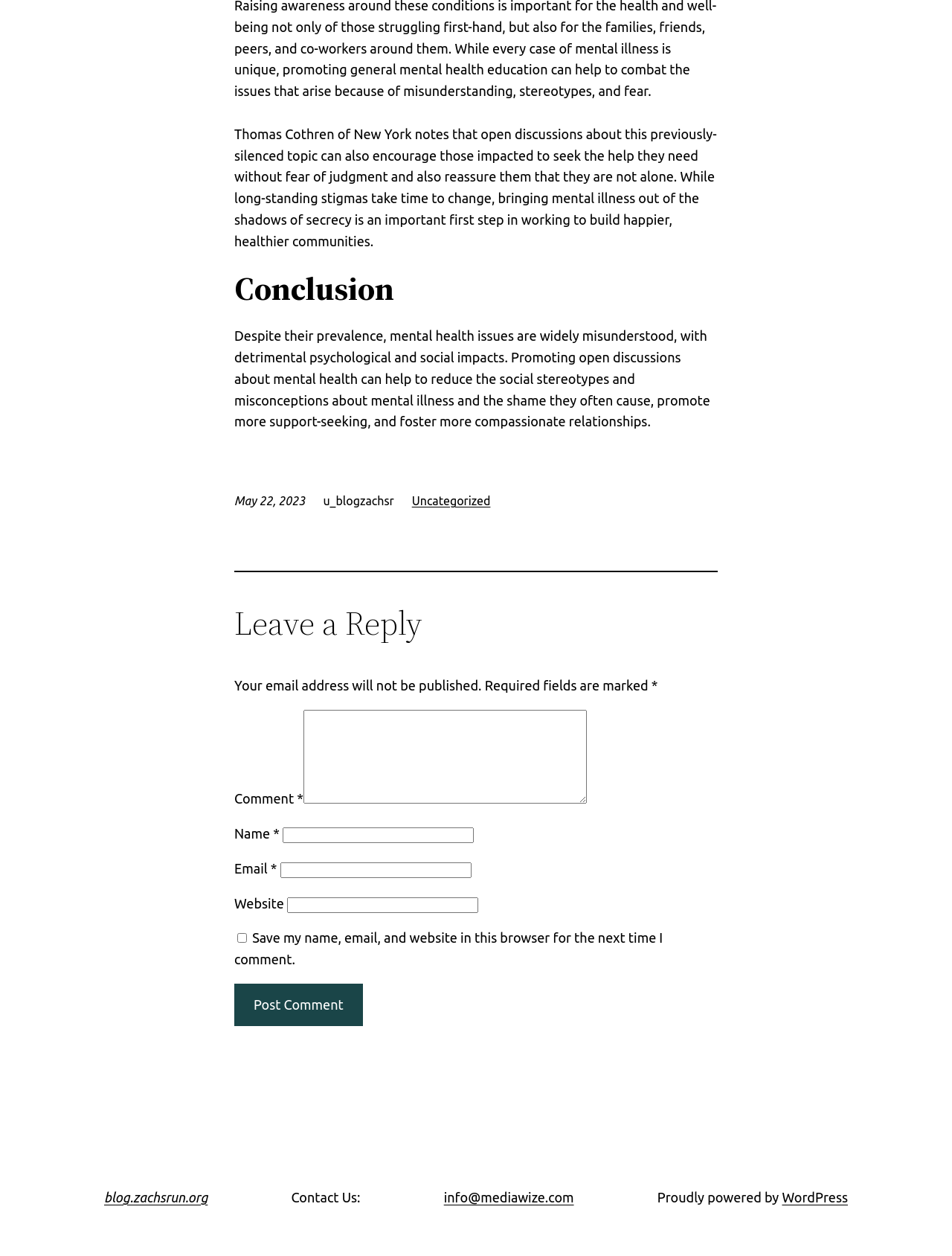Find the bounding box coordinates of the element to click in order to complete this instruction: "Post your comment". The bounding box coordinates must be four float numbers between 0 and 1, denoted as [left, top, right, bottom].

[0.246, 0.783, 0.381, 0.817]